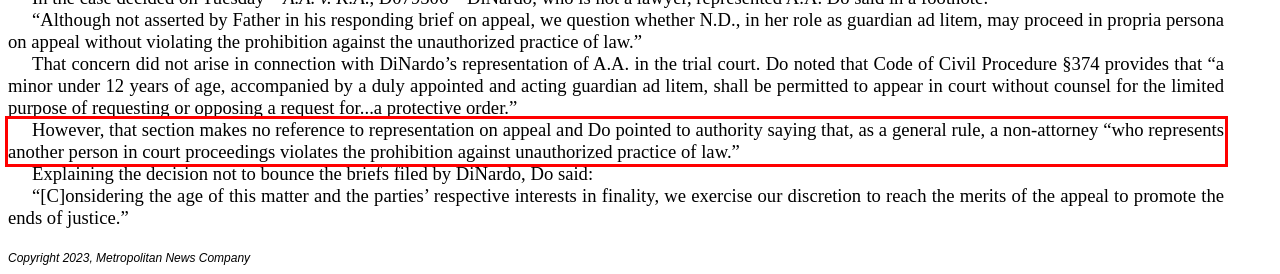Your task is to recognize and extract the text content from the UI element enclosed in the red bounding box on the webpage screenshot.

However, that section makes no reference to representation on appeal and Do pointed to authority saying that, as a general rule, a non-attorney “who represents another person in court proceedings violates the prohibition against unauthorized practice of law.”